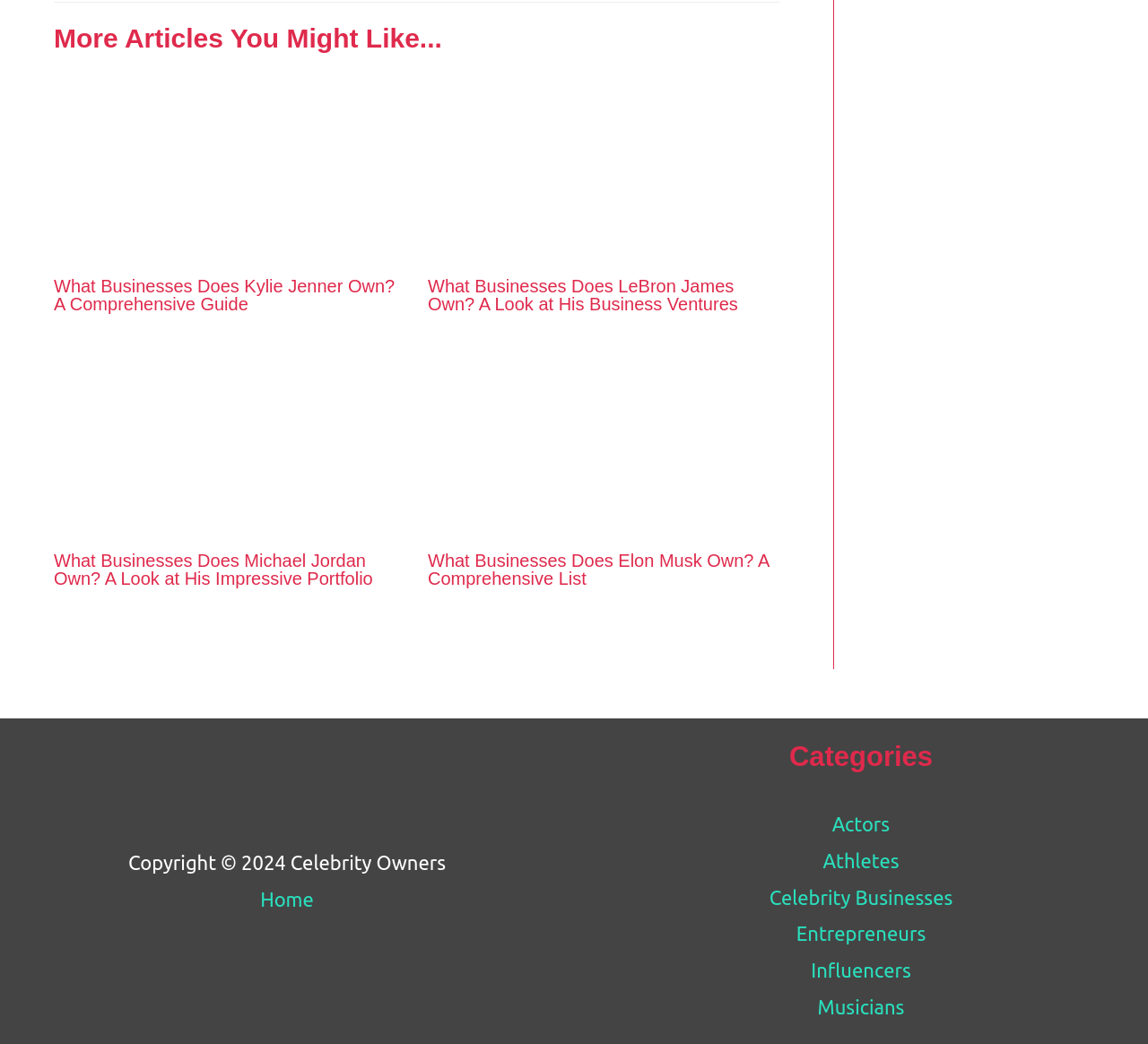Identify the bounding box for the UI element specified in this description: "Influencers". The coordinates must be four float numbers between 0 and 1, formatted as [left, top, right, bottom].

[0.706, 0.919, 0.794, 0.94]